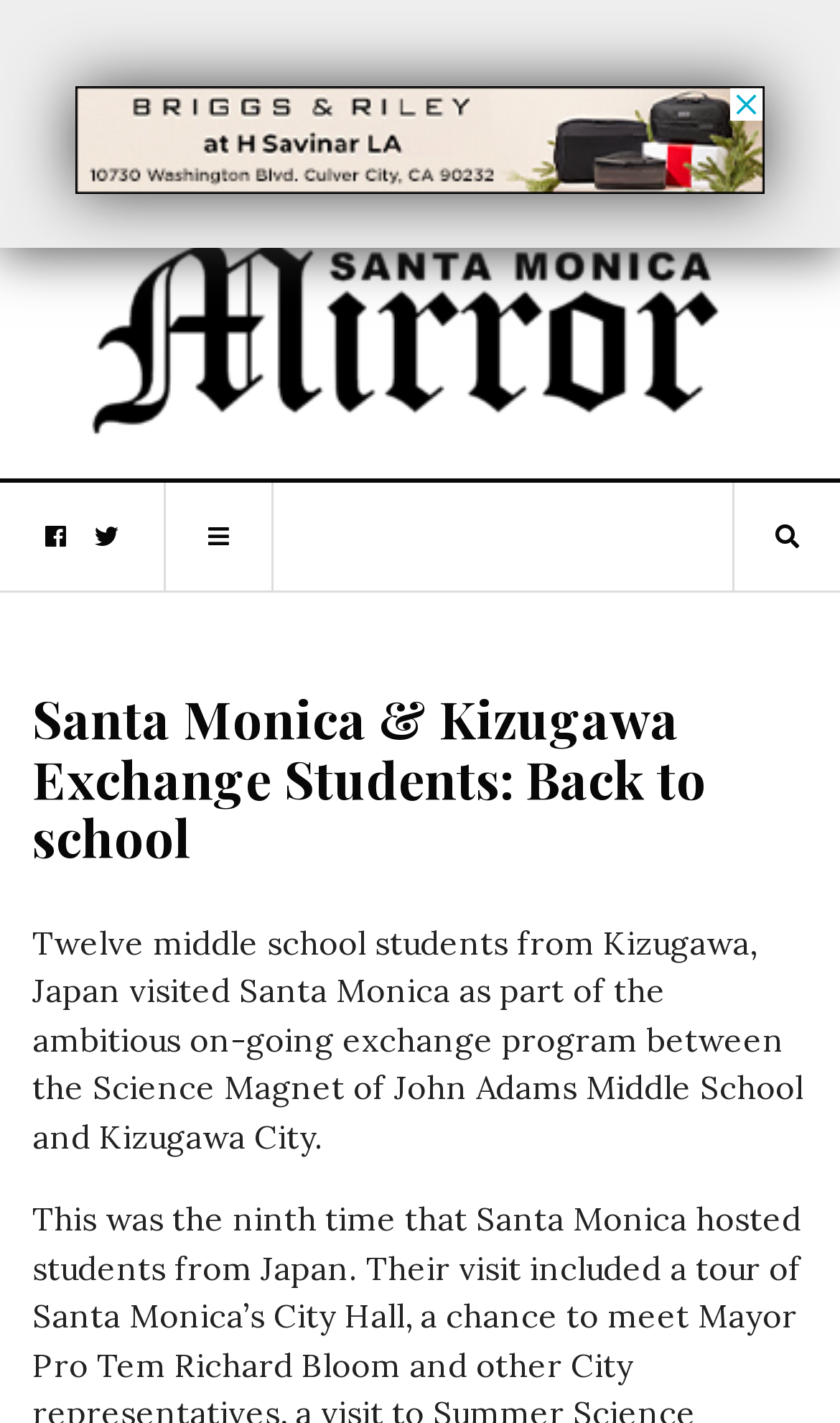What is the purpose of the exchange program?
Provide a one-word or short-phrase answer based on the image.

Ambitious on-going exchange